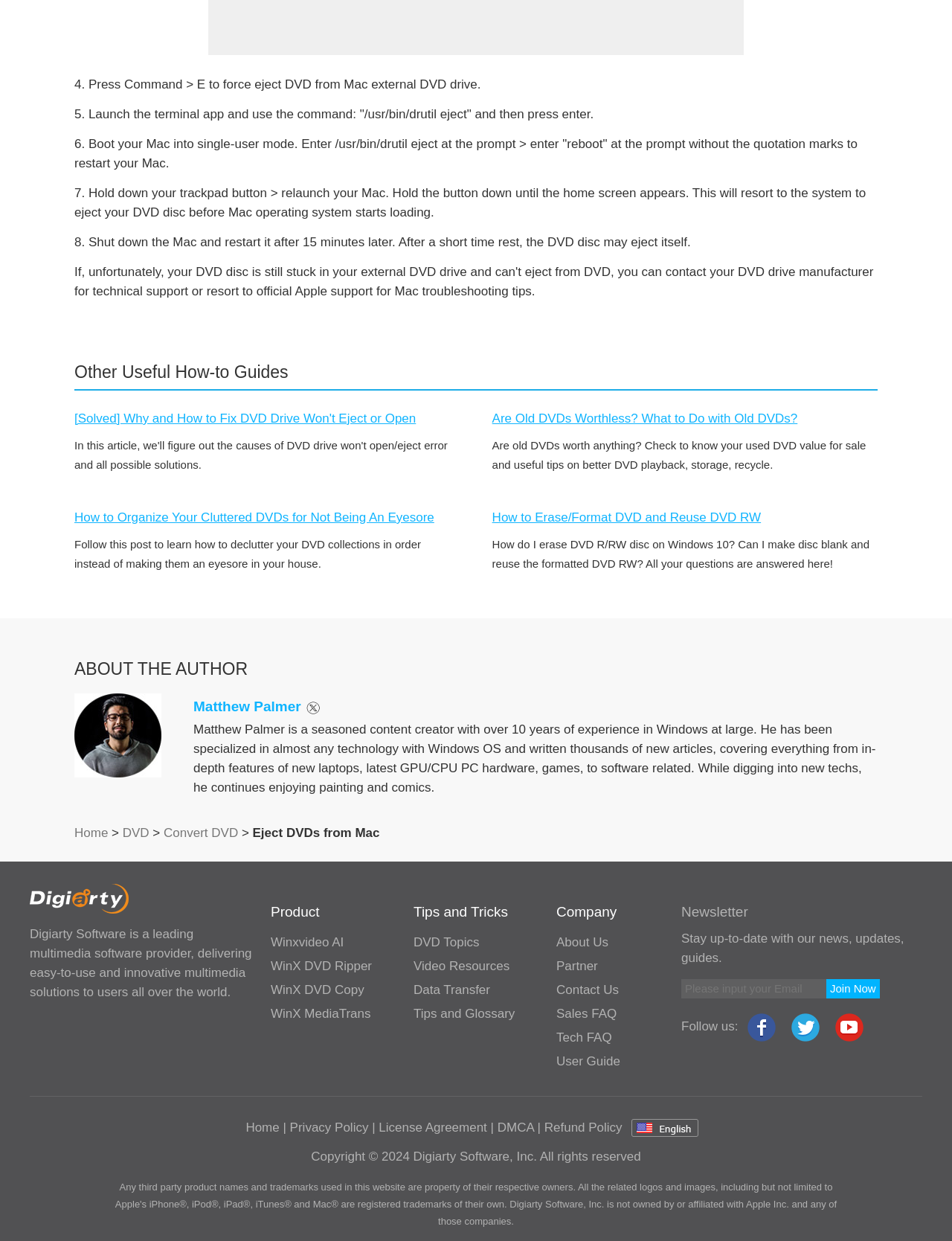Find the coordinates for the bounding box of the element with this description: "WinX DVD Copy".

[0.284, 0.792, 0.383, 0.803]